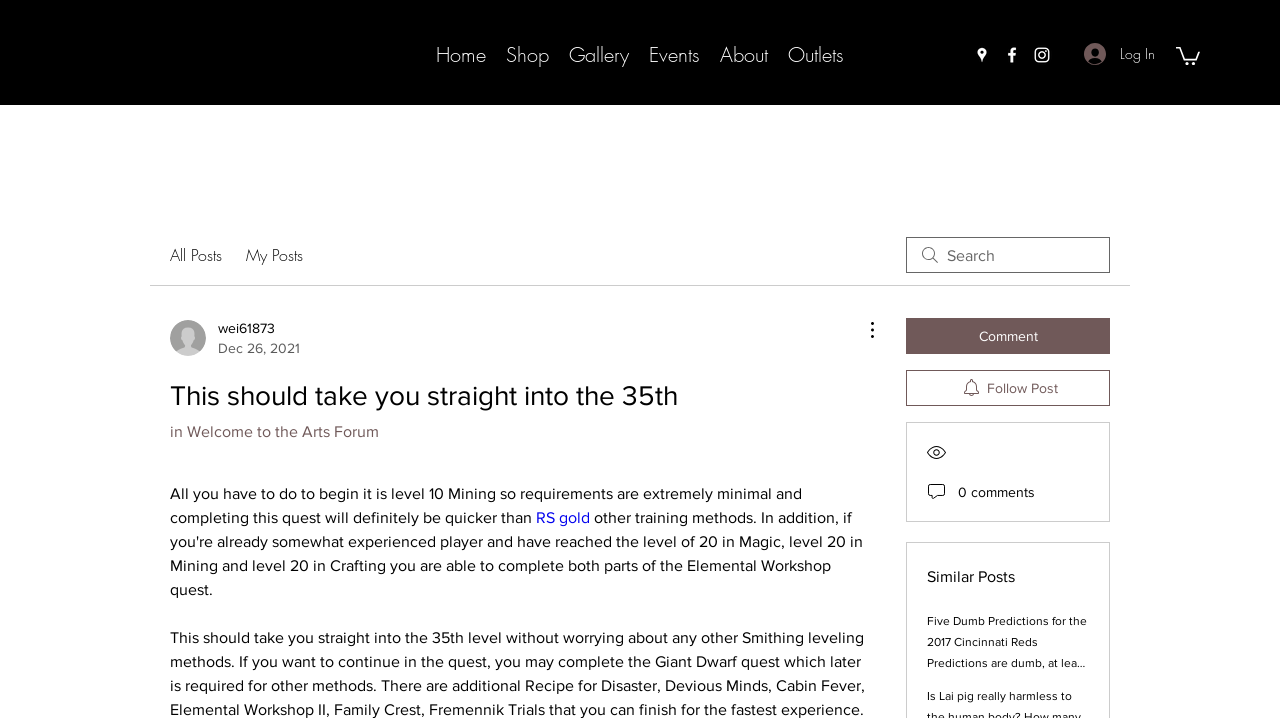Locate the heading on the webpage and return its text.

This should take you straight into the 35th